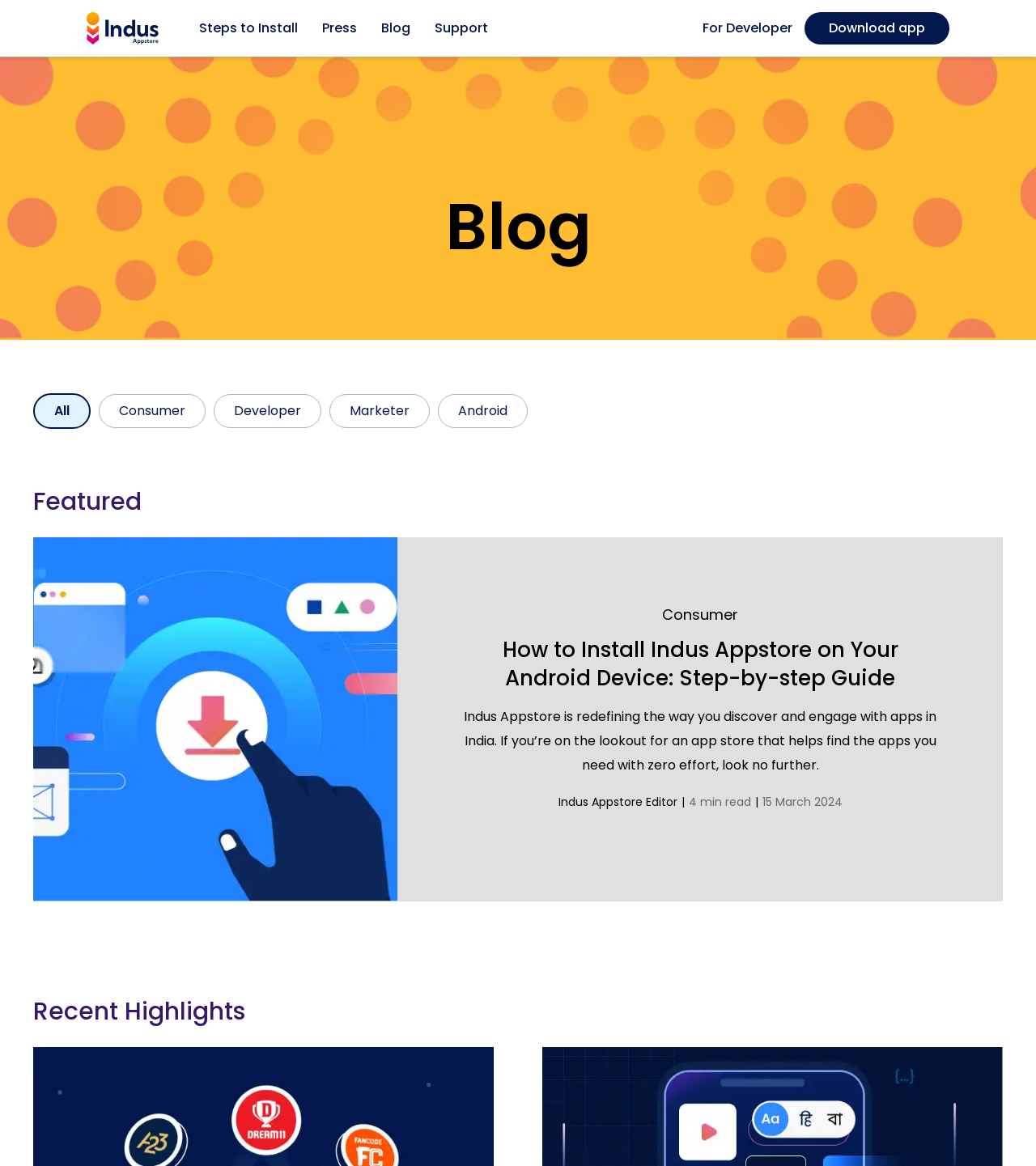What is the name of the app store?
Based on the image, give a one-word or short phrase answer.

Indus Appstore